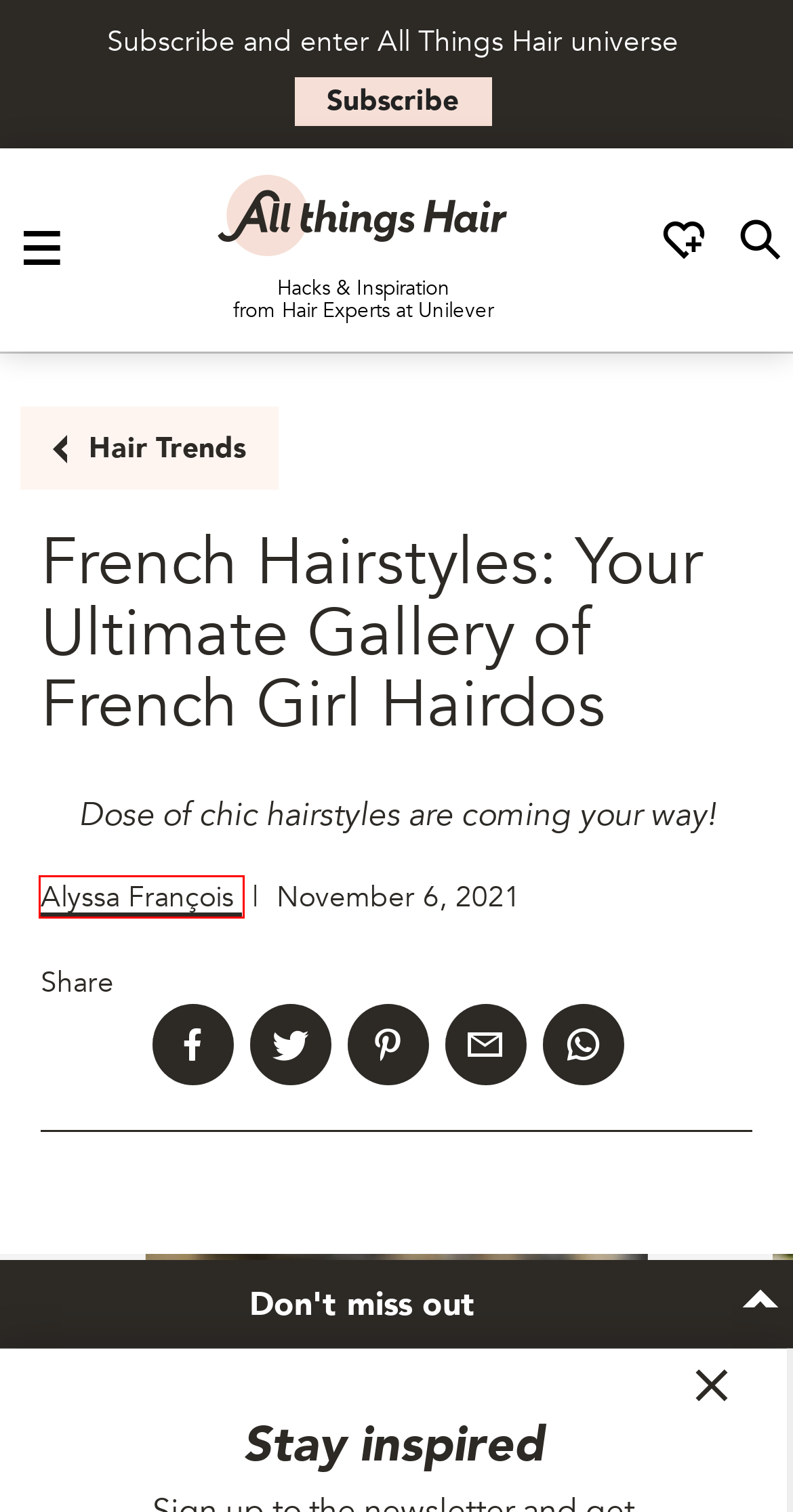You are given a screenshot of a webpage with a red rectangle bounding box. Choose the best webpage description that matches the new webpage after clicking the element in the bounding box. Here are the candidates:
A. Suave Professionals Define & Shine Serum Gel | All Things Hair US
B. 3 Sassy Head Scarf Looks for the Weekend | All Things Hair US
C. Chani Lisbon Reflects on Her Hair Loss and How It's Shaped Her Story | All Things Hair US
D. Get tips & tricks delivered to your inbox - All Things Hair
E. Paris Street Style Looks that Slay | All Things Hair US
F. All Articles - All Things Hair
G. Suave Professionals Natural Refresh Dry Shampoo | All Things Hair US
H. Alyssa François, Author at  All Things Hair US

H